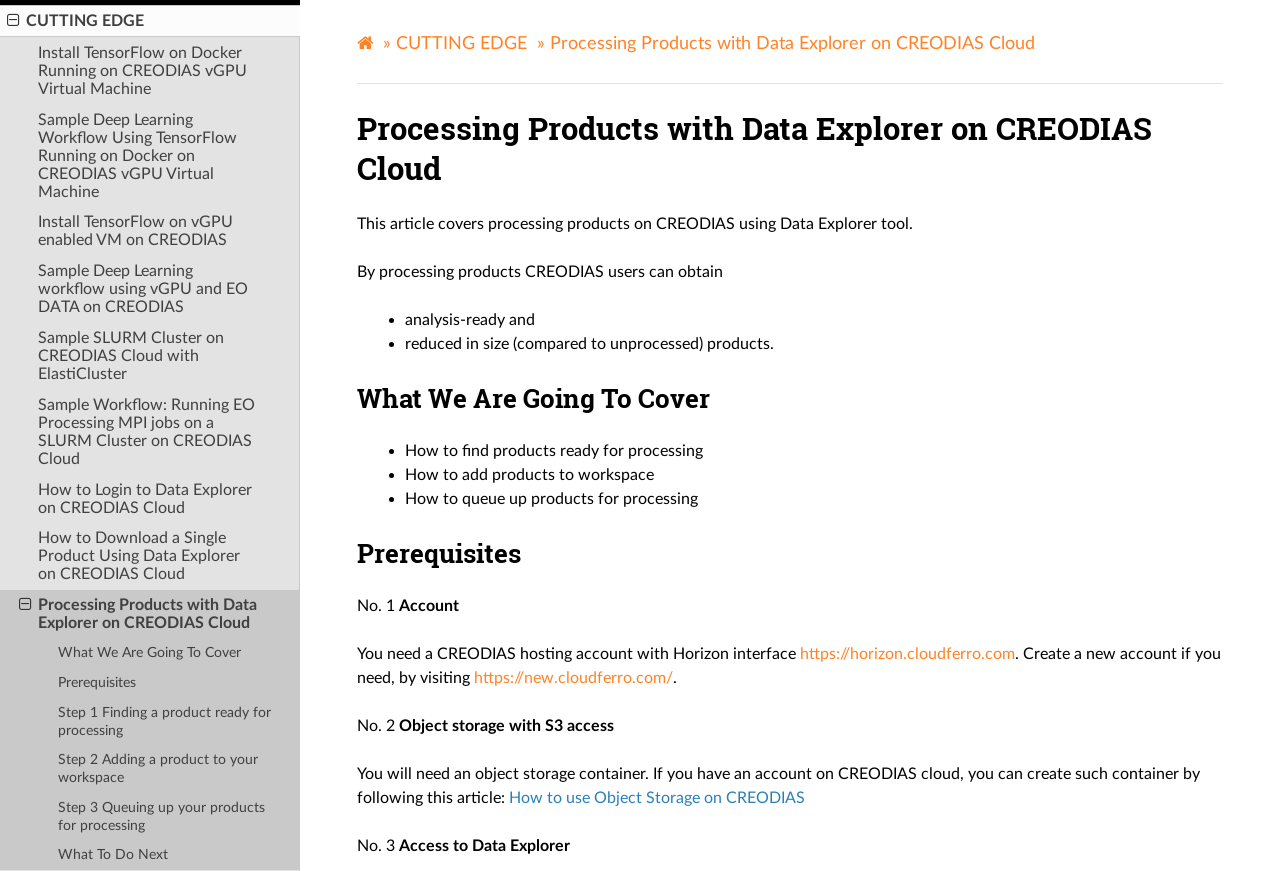Find the bounding box coordinates for the element that must be clicked to complete the instruction: "Click on 'Install TensorFlow on Docker Running on CREODIAS vGPU Virtual Machine'". The coordinates should be four float numbers between 0 and 1, indicated as [left, top, right, bottom].

[0.0, 0.043, 0.234, 0.12]